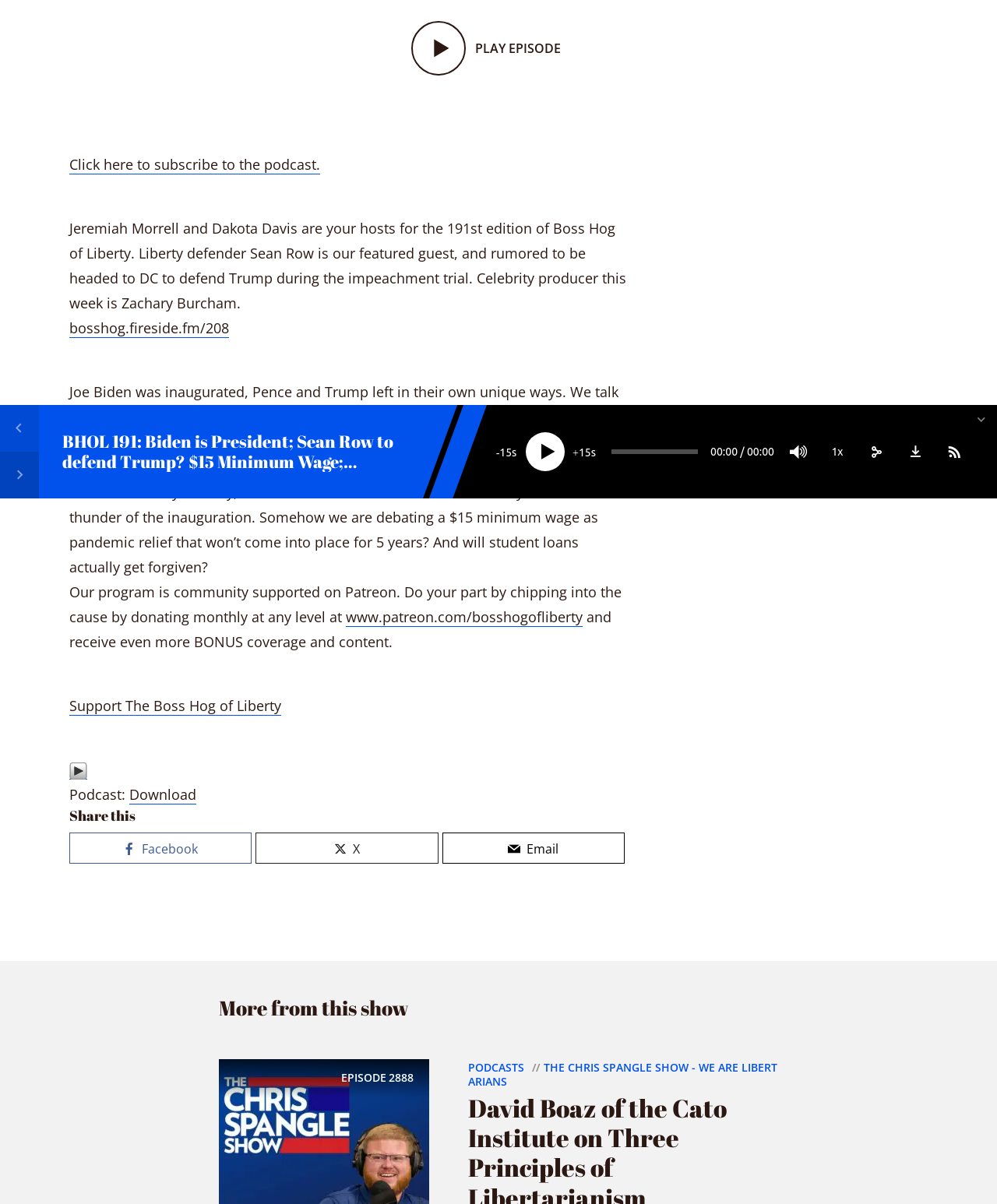For the element described, predict the bounding box coordinates as (top-left x, top-left y, bottom-right x, bottom-right y). All values should be between 0 and 1. Element description: aria-label="Mute" title="Mute"

[0.781, 0.359, 0.82, 0.391]